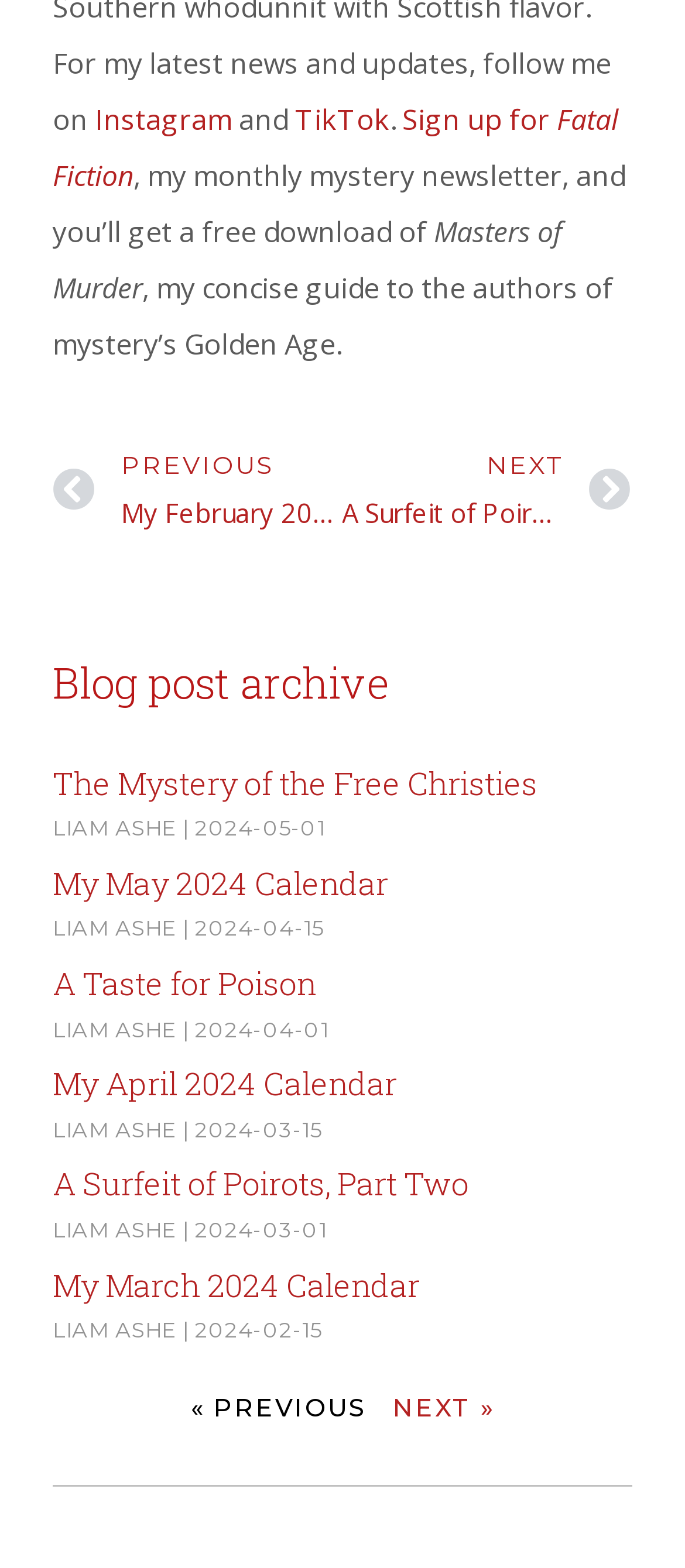What is the date of the last article?
Please utilize the information in the image to give a detailed response to the question.

I looked at the last article element [186] and found the StaticText element [484] inside it, which contains the date '2024-03-01'. This is the date of the last article.